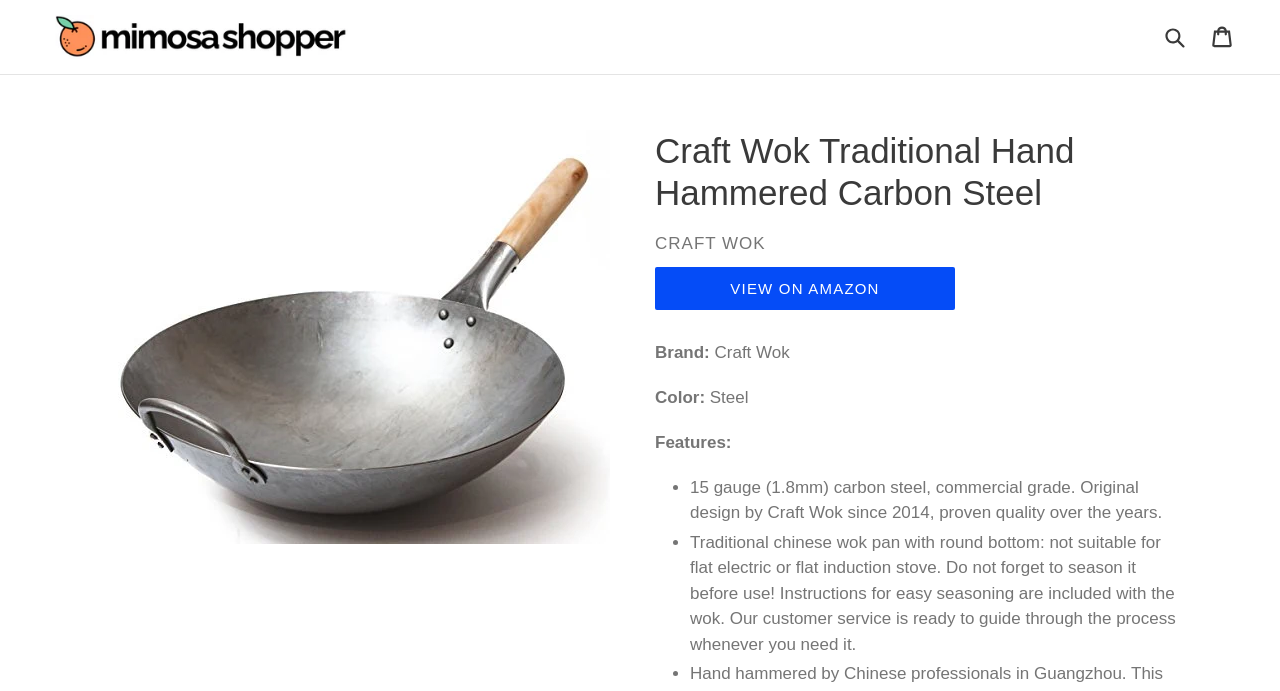What is the shape of the wok's bottom?
From the image, provide a succinct answer in one word or a short phrase.

Round